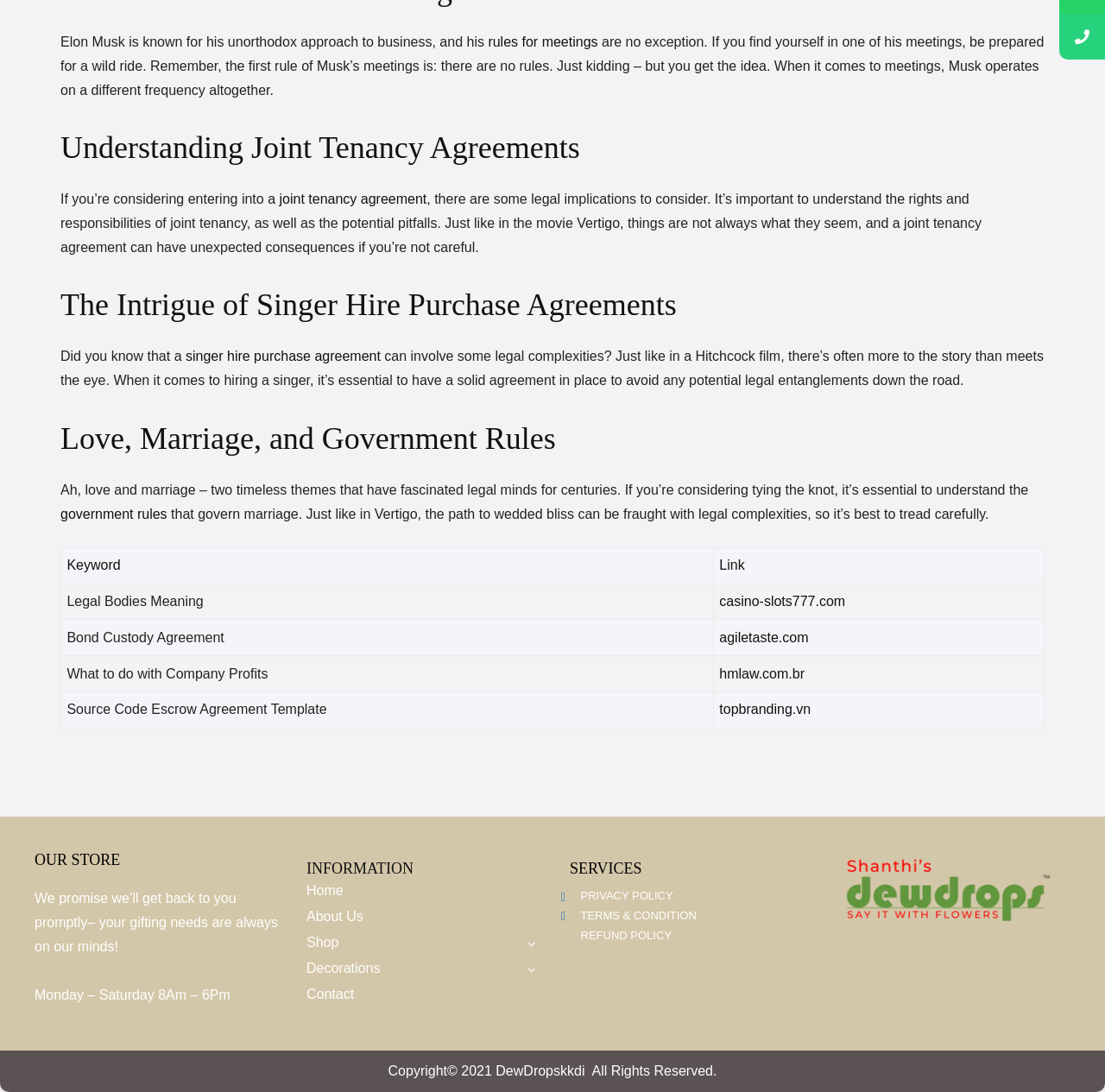Mark the bounding box of the element that matches the following description: "joint tenancy agreement".

[0.253, 0.176, 0.386, 0.189]